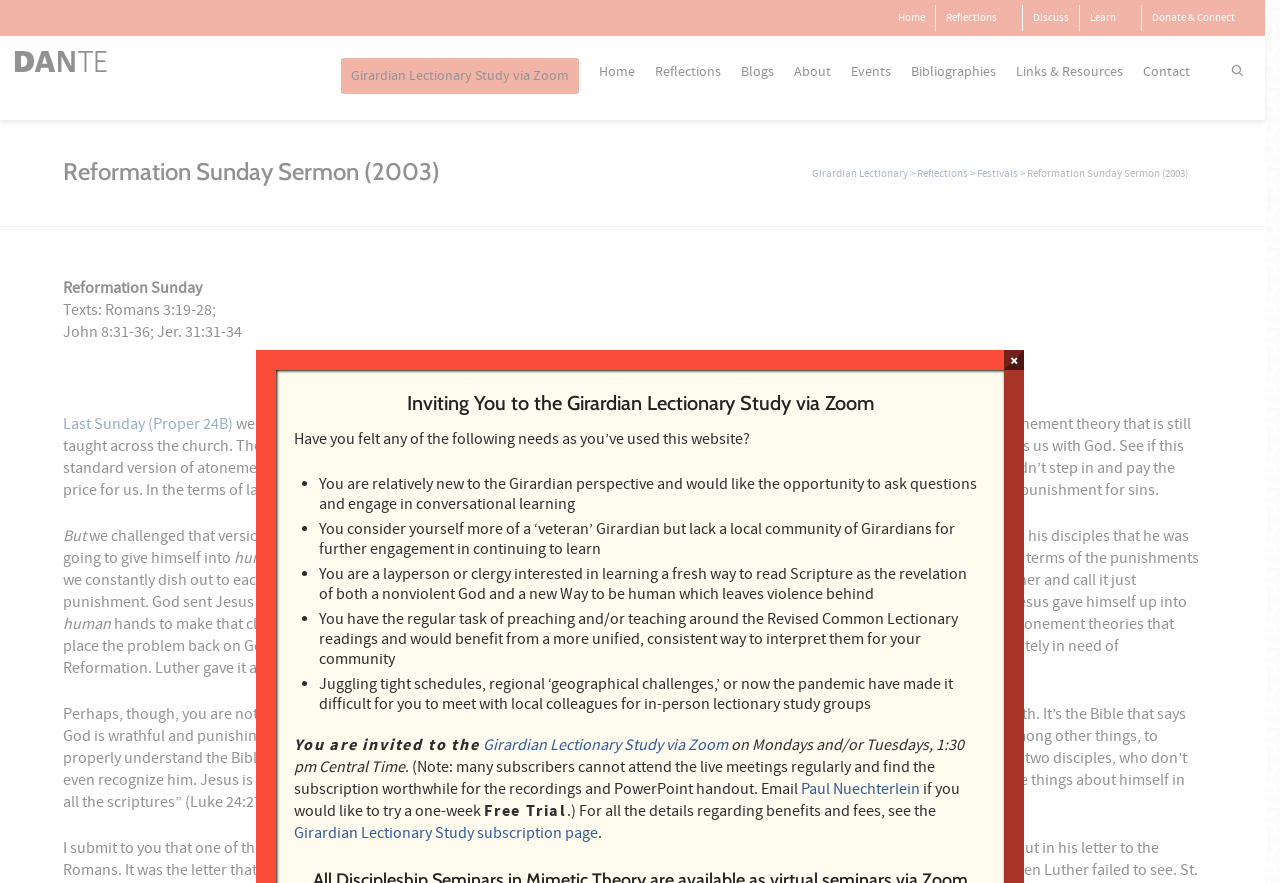Pinpoint the bounding box coordinates for the area that should be clicked to perform the following instruction: "Join the Girardian Lectionary Study via Zoom".

[0.443, 0.443, 0.682, 0.47]